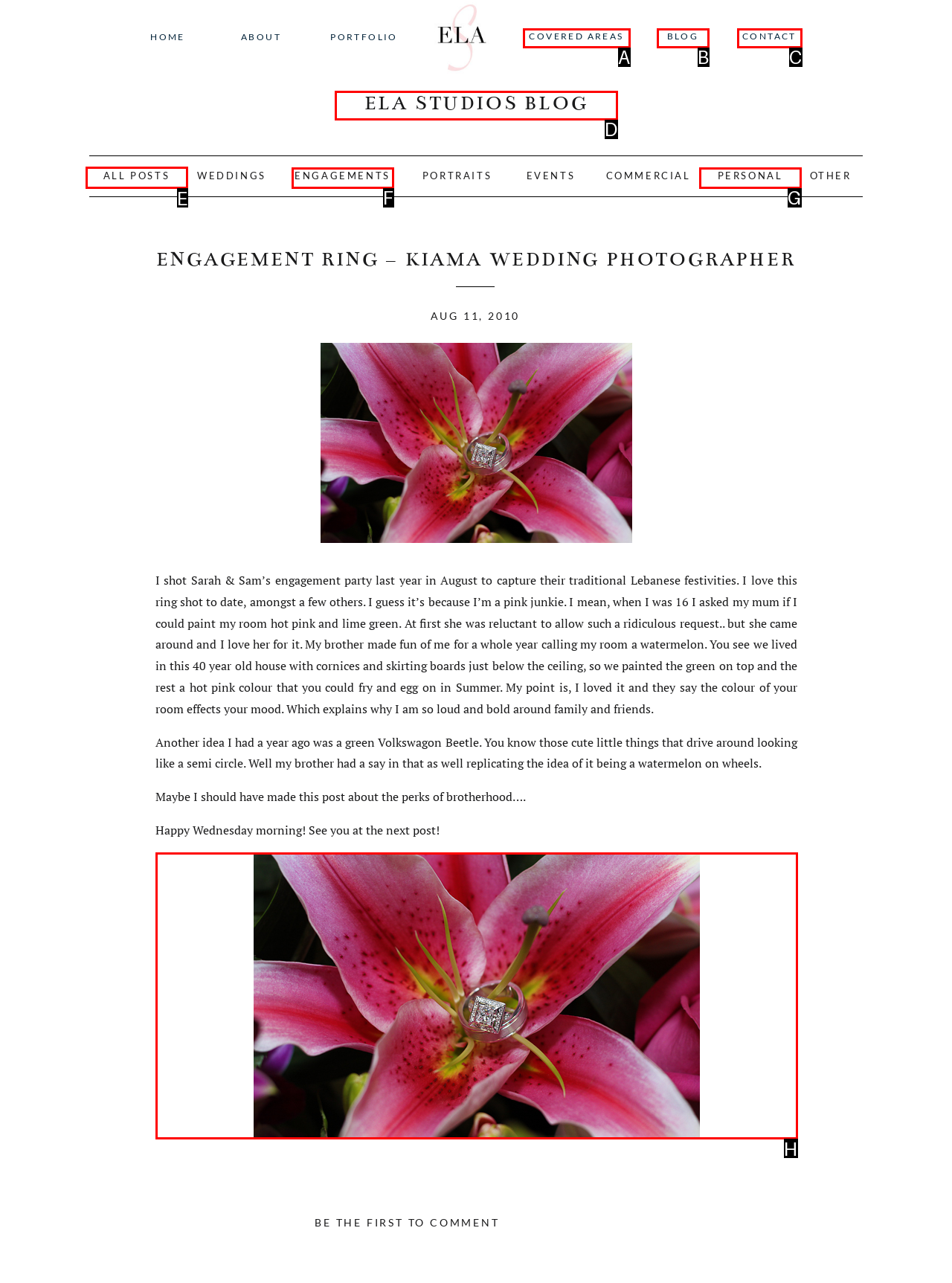Point out the correct UI element to click to carry out this instruction: view all posts
Answer with the letter of the chosen option from the provided choices directly.

E